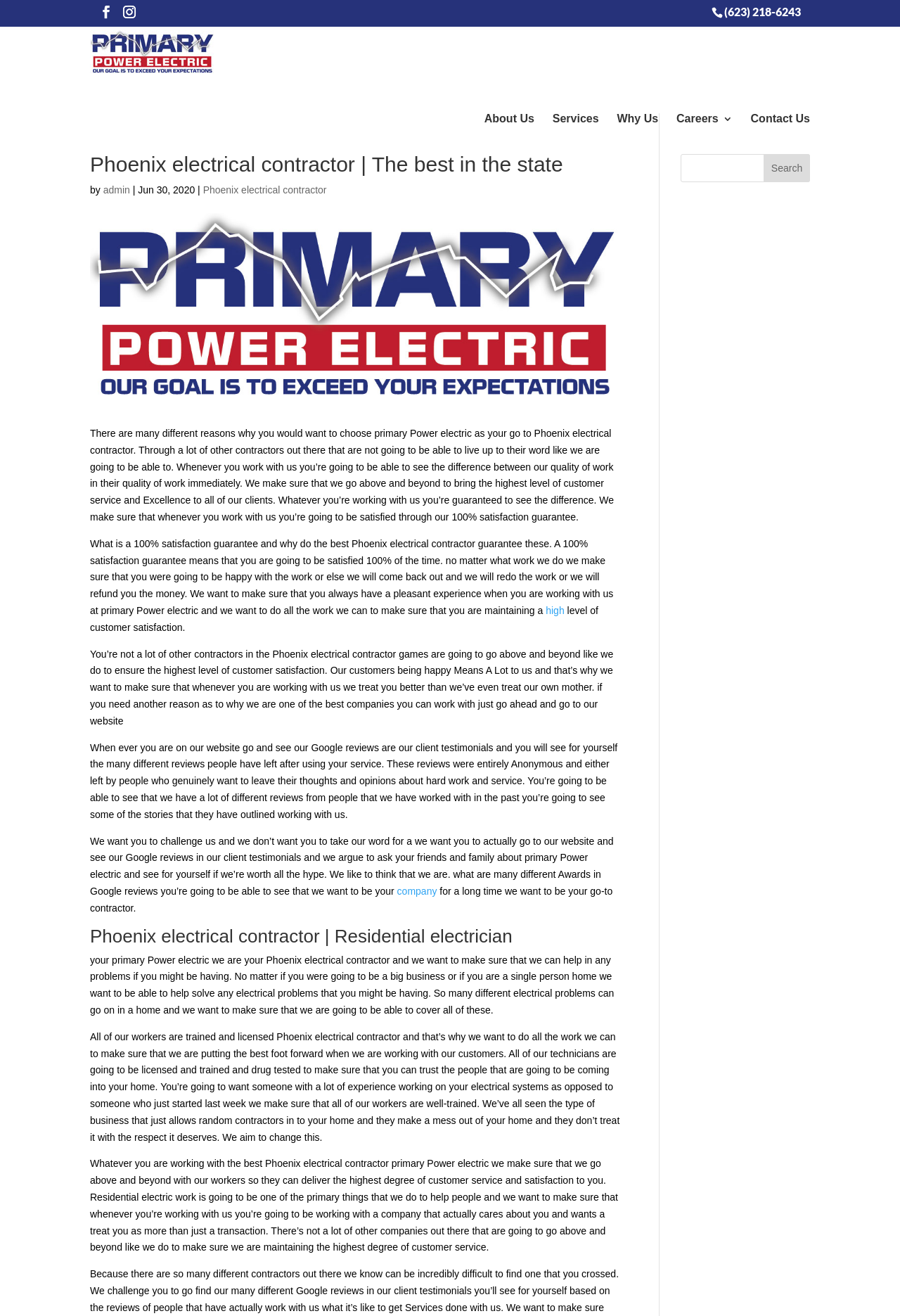Answer with a single word or phrase: 
What is the name of the company?

Primary Power Electric